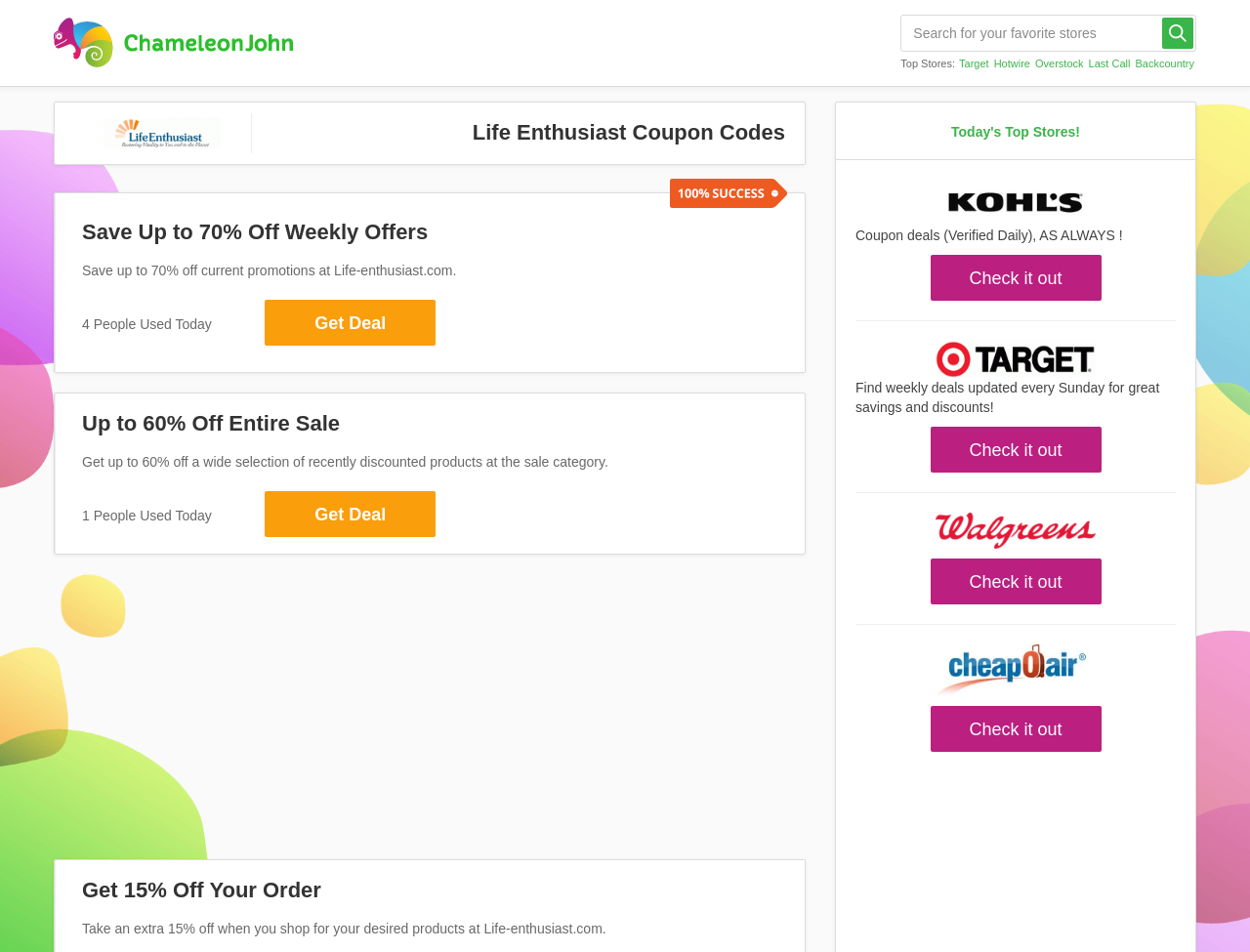Please specify the bounding box coordinates for the clickable region that will help you carry out the instruction: "Check the weekly deals".

[0.744, 0.268, 0.881, 0.316]